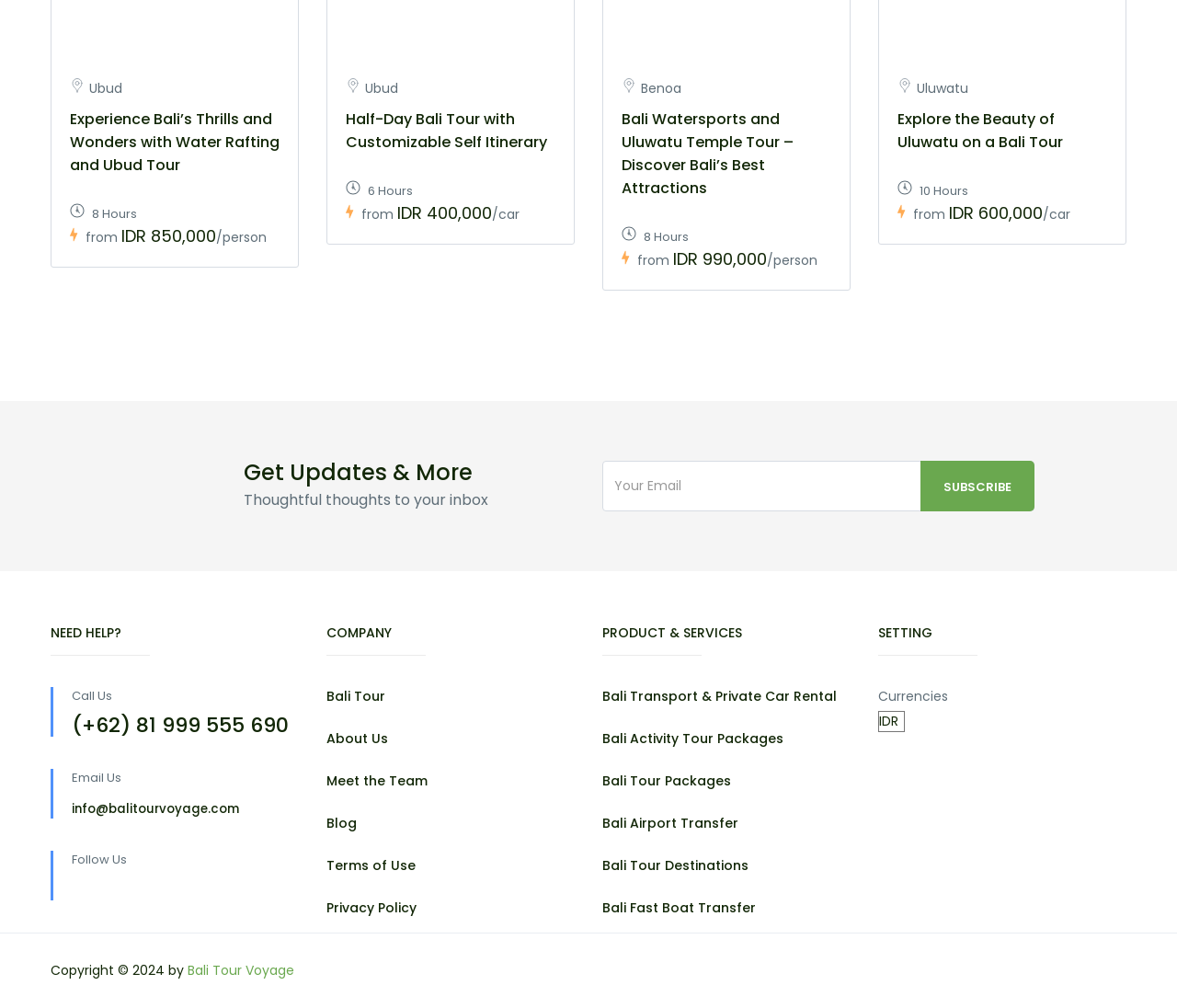What is the name of the company?
By examining the image, provide a one-word or phrase answer.

Bali Tour